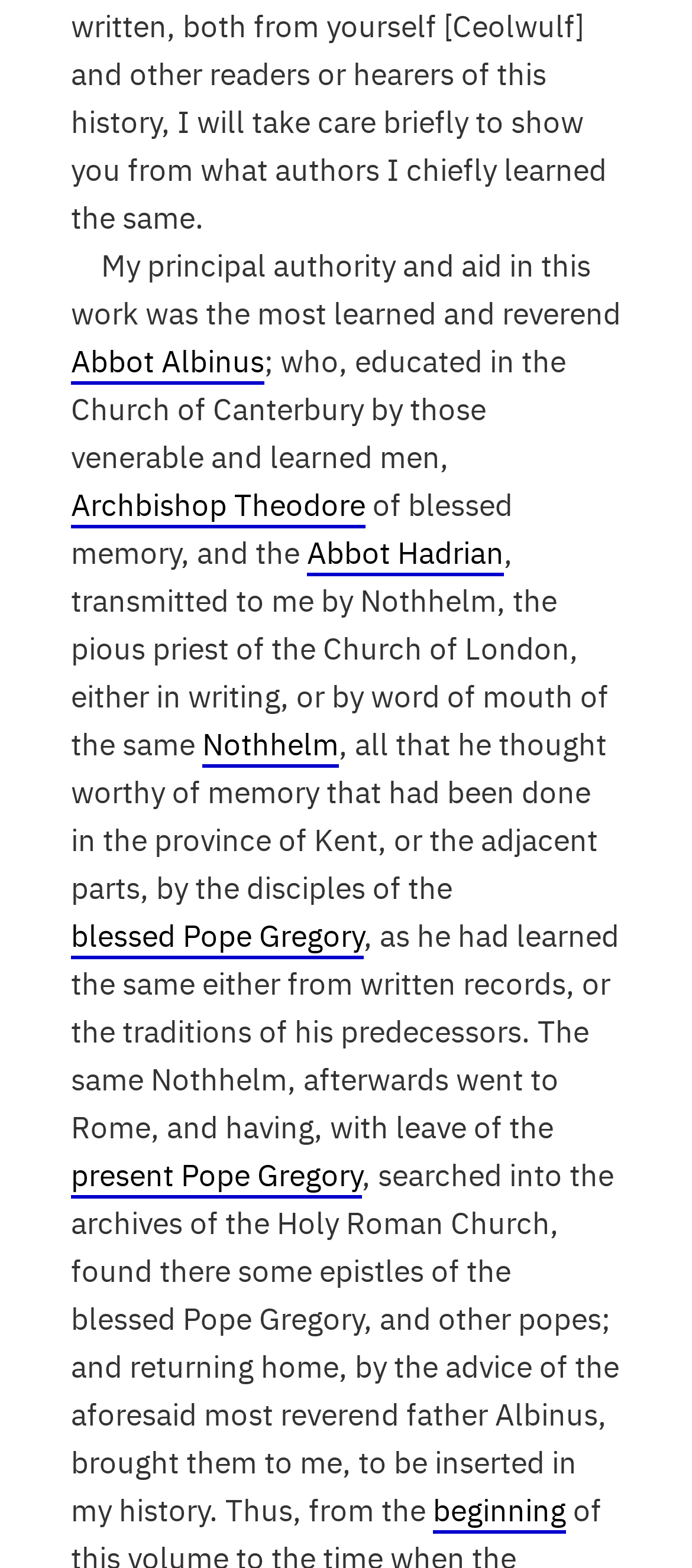Locate the bounding box coordinates of the UI element described by: "Abbot Hadrian". Provide the coordinates as four float numbers between 0 and 1, formatted as [left, top, right, bottom].

[0.444, 0.34, 0.728, 0.368]